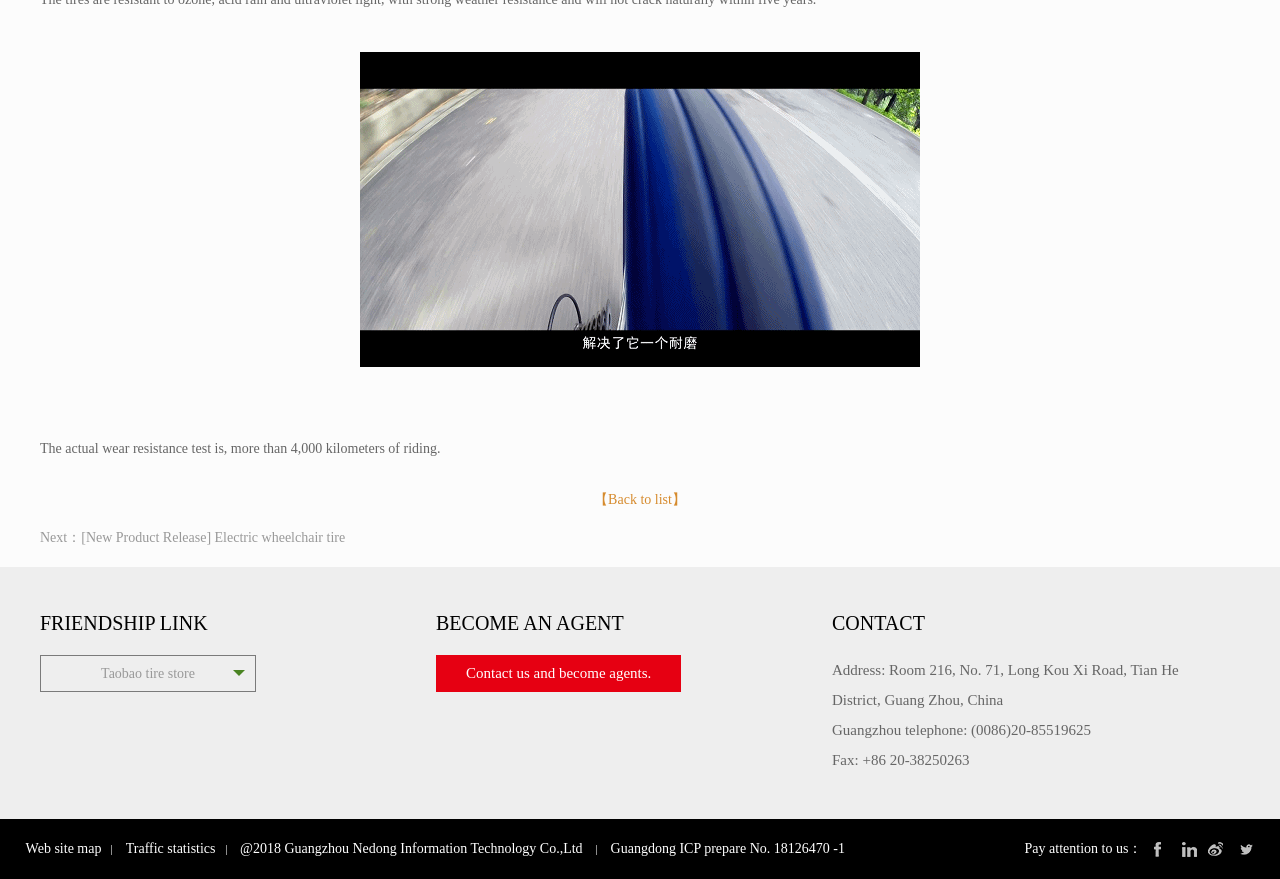Kindly respond to the following question with a single word or a brief phrase: 
What social media platforms can I share this webpage to?

Facebook, LinkedIn, Sina Weibo, Twitter